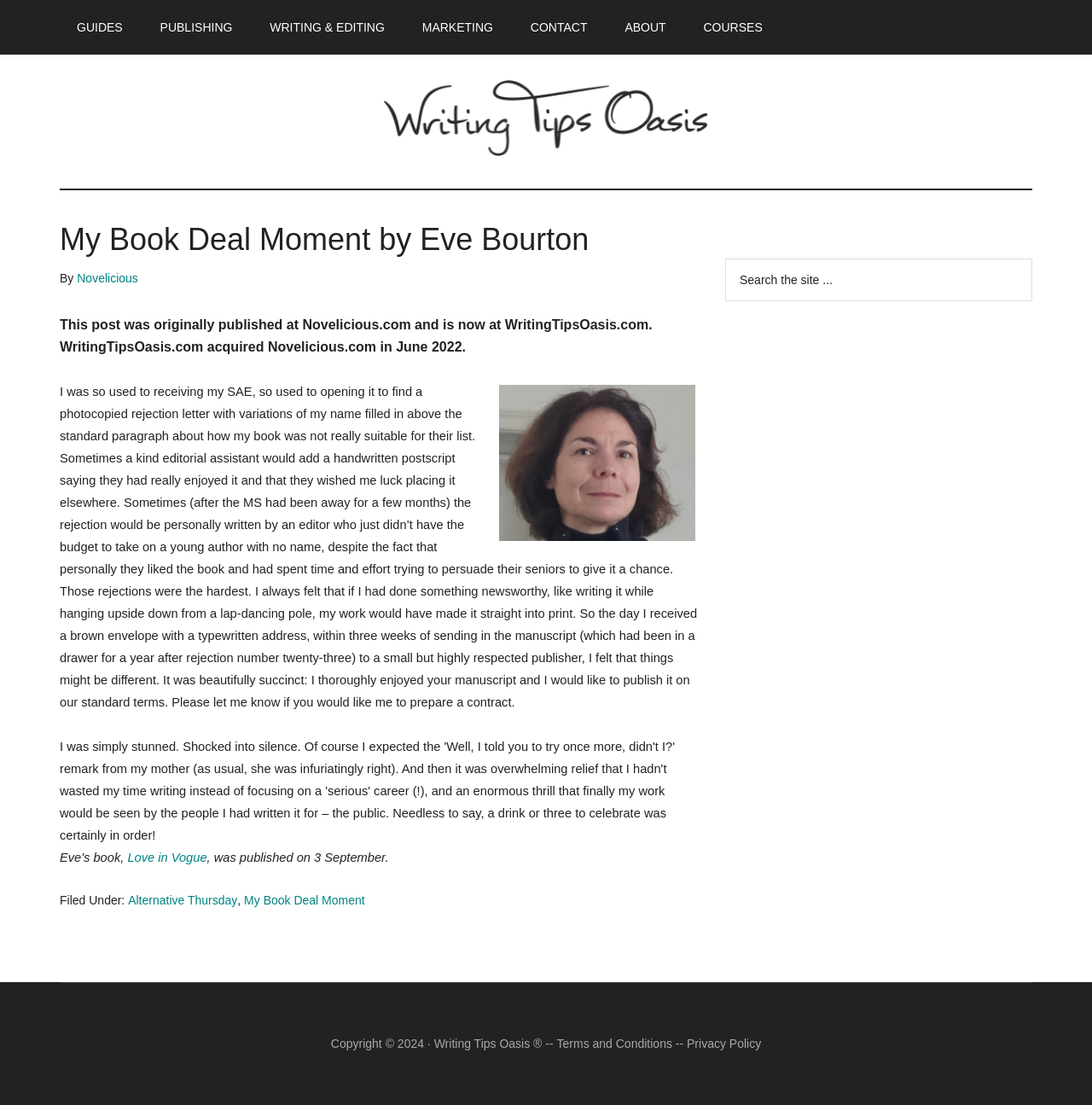Provide a thorough description of this webpage.

This webpage is dedicated to helping writers to write and publish books. At the top, there are two skip links, one for main content and one for primary sidebar. Below them, there is a navigation menu with seven links: GUIDES, PUBLISHING, WRITING & EDITING, MARKETING, CONTACT, ABOUT, and COURSES. 

To the right of the navigation menu, there is a link to Writing Tips Oasis, accompanied by an image of the same name. Below this, there is a static text describing the website's purpose. 

The main content of the webpage is an article titled "My Book Deal Moment by Eve Bourton". The article has a heading with the title and the author's name, followed by a static text describing the original publication of the post. 

The article's content is a personal story about the author's experience with receiving rejection letters from publishers. The text is divided into paragraphs, with a link to the author's name and an image of the author. There is also a link to the book title "Love in Vogue" and a mention of its publication date.

At the bottom of the article, there is a footer section with links to categories, including "Alternative Thursday" and "My Book Deal Moment". 

To the right of the main content, there is a primary sidebar with a search box and a button. The search box has a placeholder text "Search the site...". 

At the very bottom of the webpage, there is a copyright notice with links to Terms and Conditions and Privacy Policy.